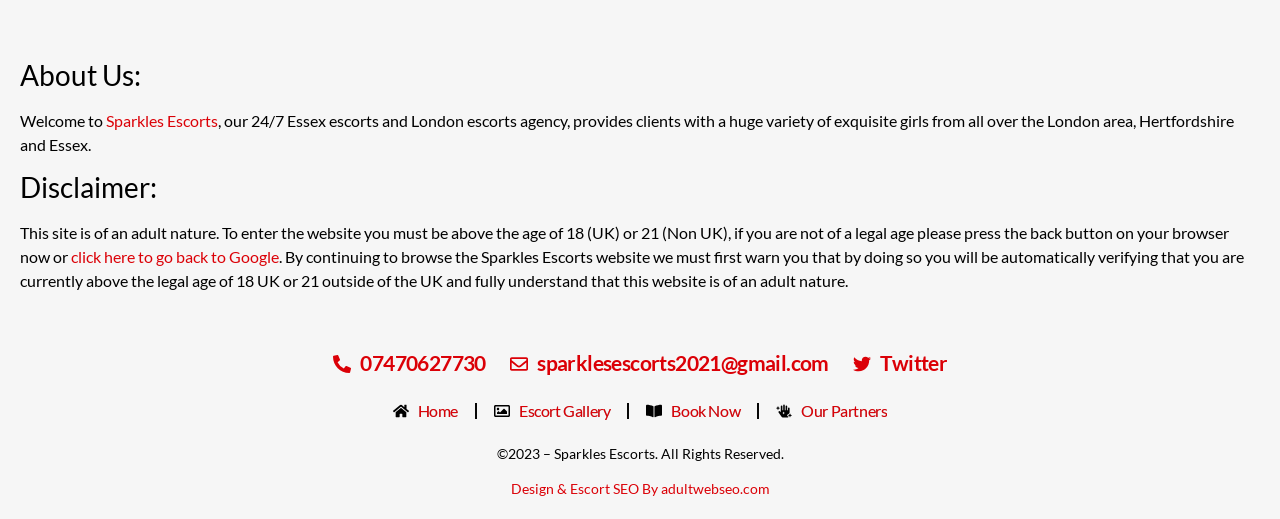Locate the bounding box coordinates of the element that needs to be clicked to carry out the instruction: "book an escort now". The coordinates should be given as four float numbers ranging from 0 to 1, i.e., [left, top, right, bottom].

[0.505, 0.267, 0.578, 0.313]